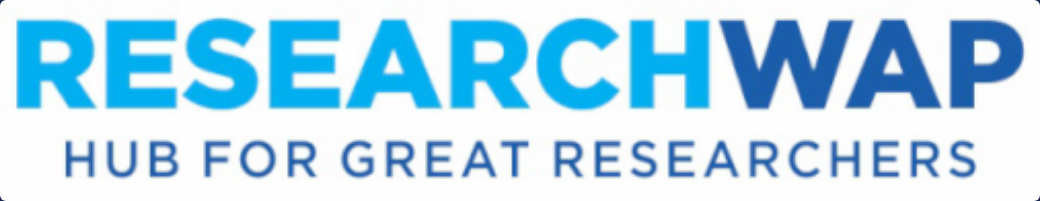What is the tagline of ResearchWAP?
Answer the question with a detailed and thorough explanation.

The caption explicitly mentions the tagline 'HUB FOR GREAT RESEARCHERS' as a phrase that reinforces the platform's commitment to fostering a community for innovative research.